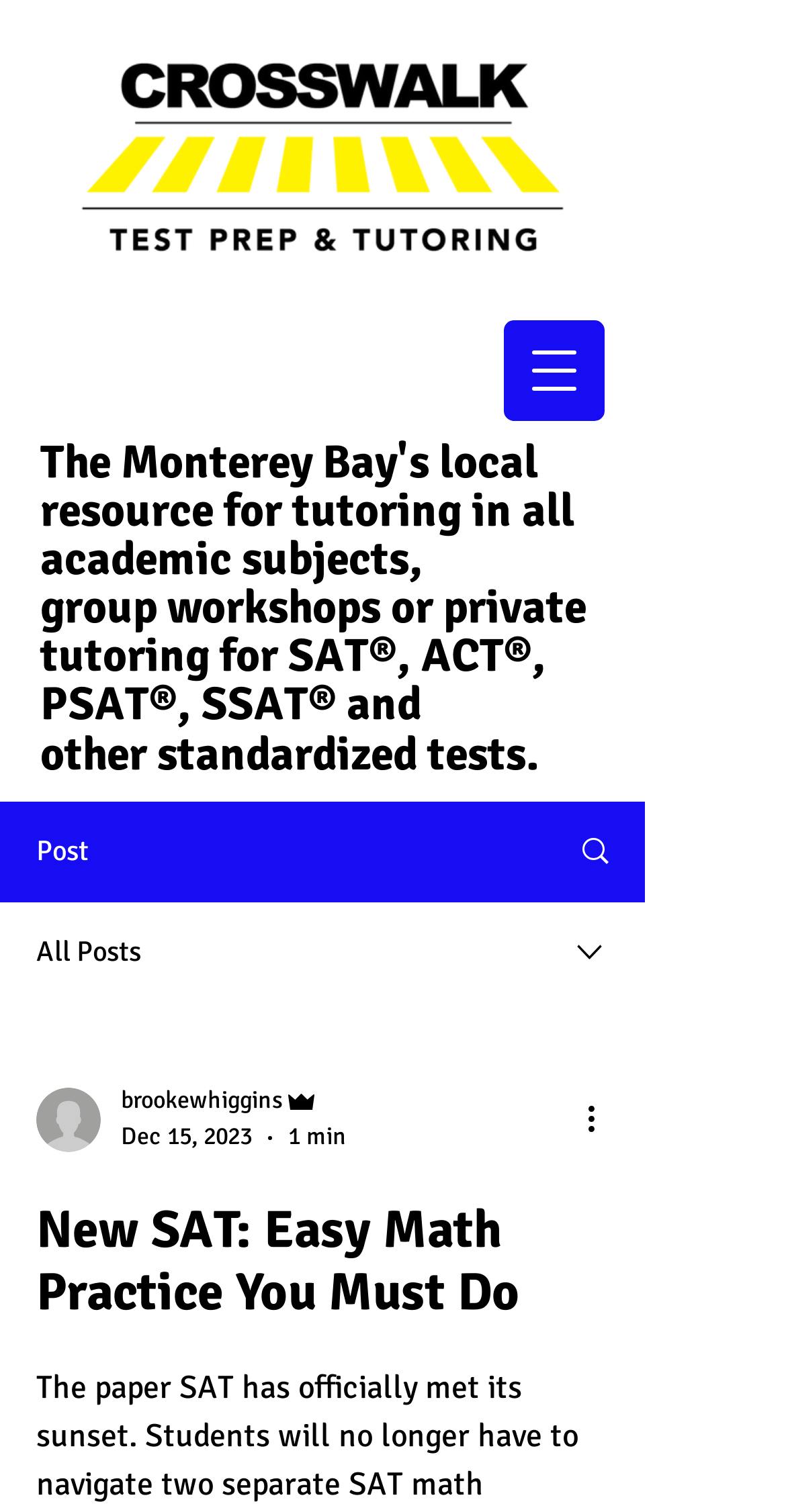Determine the bounding box coordinates for the HTML element mentioned in the following description: "Search". The coordinates should be a list of four floats ranging from 0 to 1, represented as [left, top, right, bottom].

[0.695, 0.531, 0.818, 0.595]